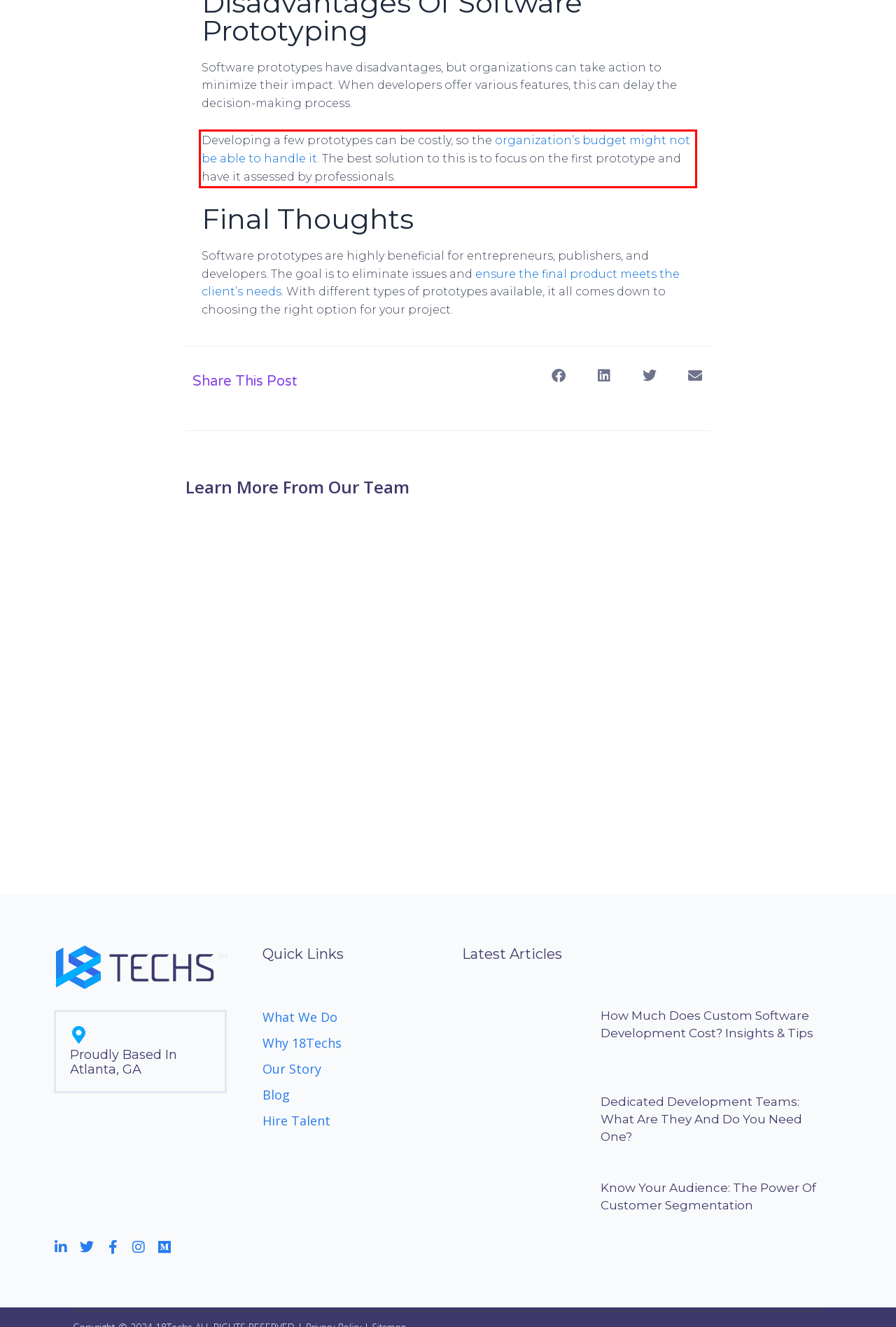Using the provided screenshot, read and generate the text content within the red-bordered area.

Developing a few prototypes can be costly, so the organization’s budget might not be able to handle it. The best solution to this is to focus on the first prototype and have it assessed by professionals.